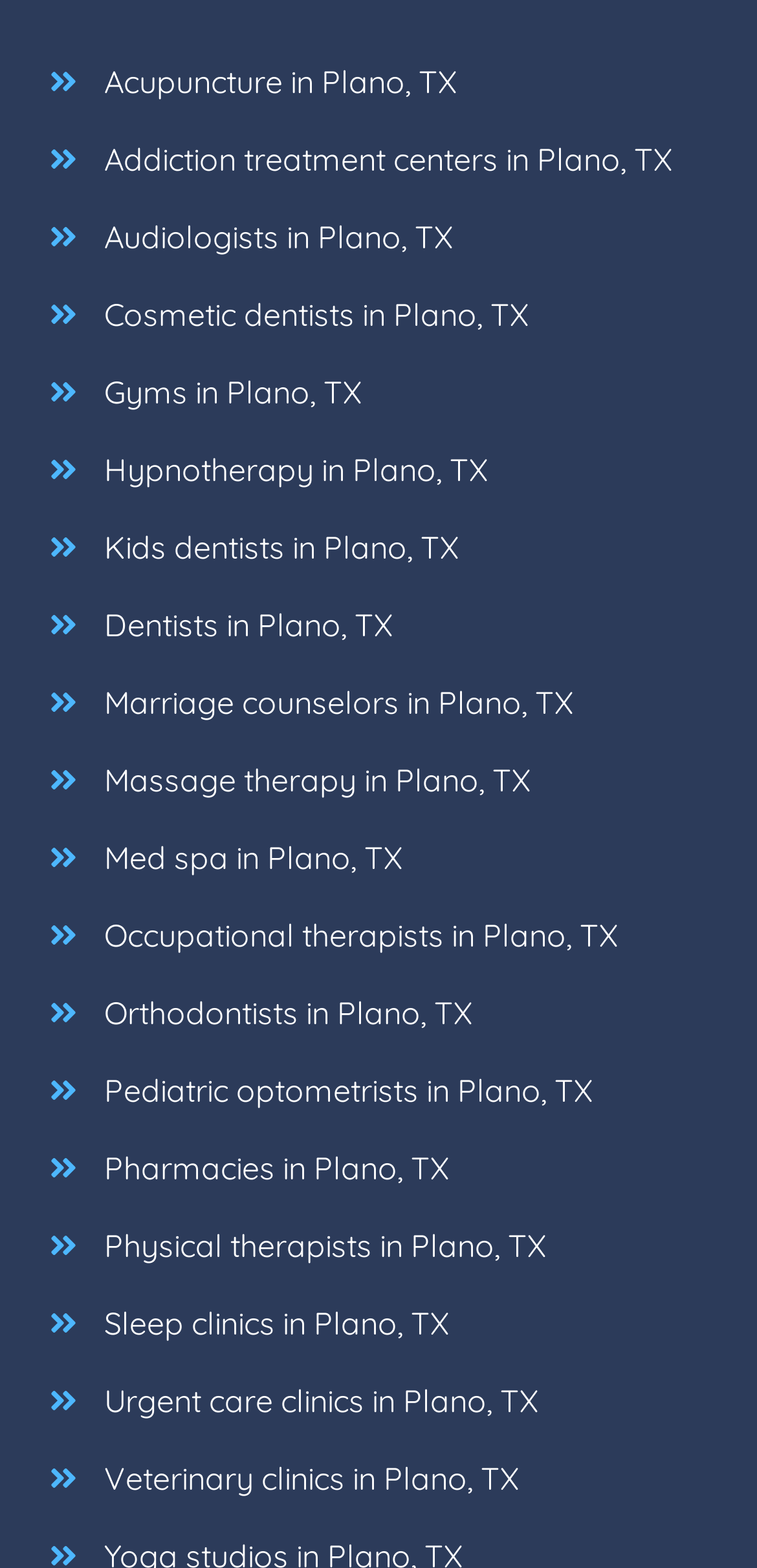Using the description "Pharmacies in Plano, TX", locate and provide the bounding box of the UI element.

[0.102, 0.72, 0.619, 0.769]